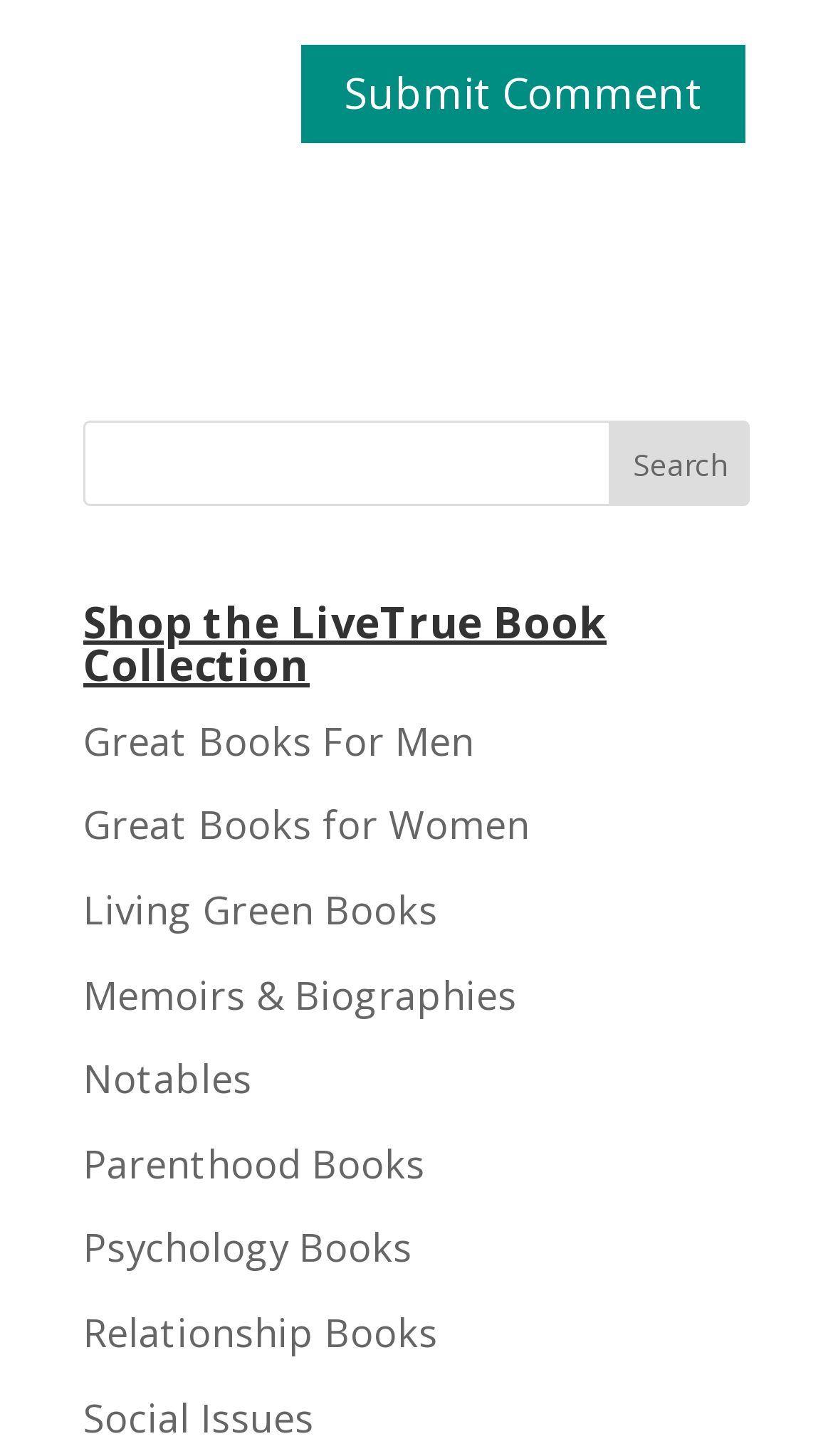Please identify the bounding box coordinates of the region to click in order to complete the task: "View recent post about investment". The coordinates must be four float numbers between 0 and 1, specified as [left, top, right, bottom].

None